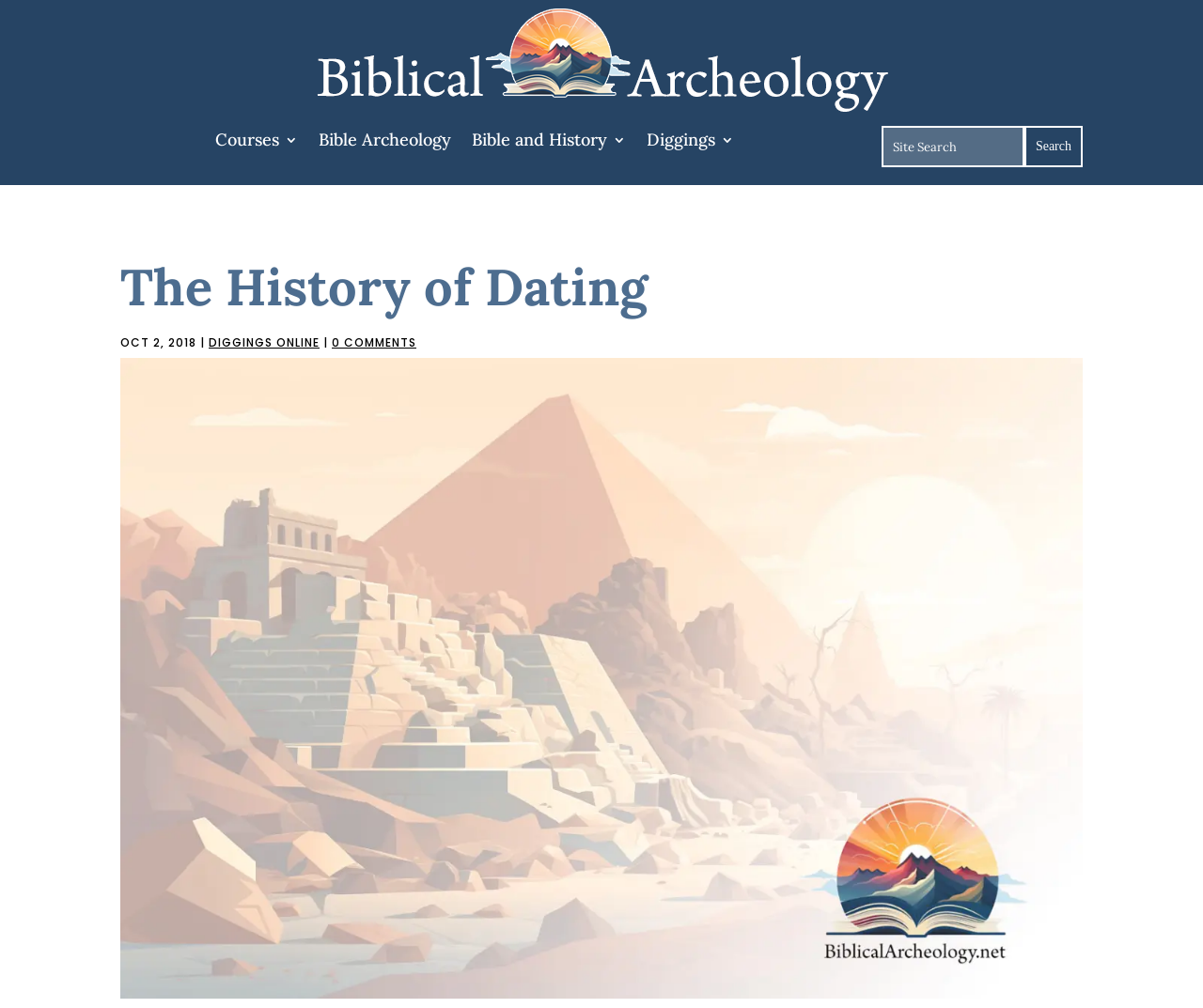Give a one-word or short phrase answer to this question: 
How many images are on the webpage?

2